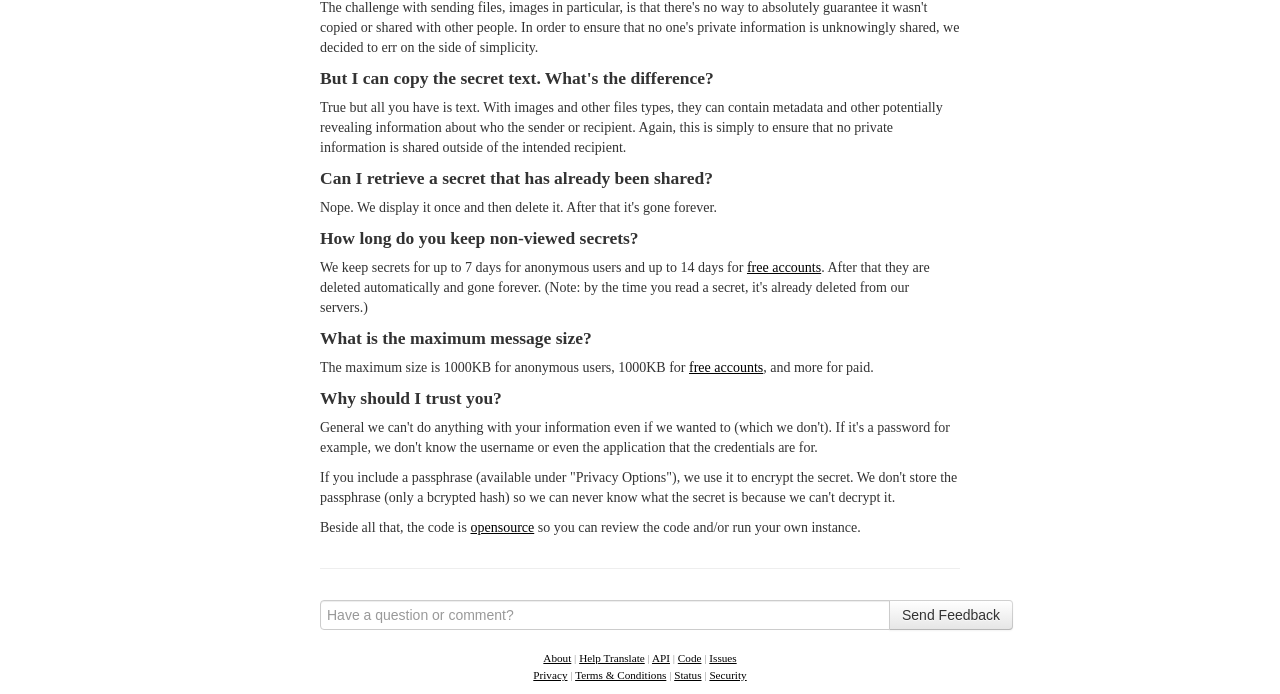Given the webpage screenshot and the description, determine the bounding box coordinates (top-left x, top-left y, bottom-right x, bottom-right y) that define the location of the UI element matching this description: parent_node: Home

None